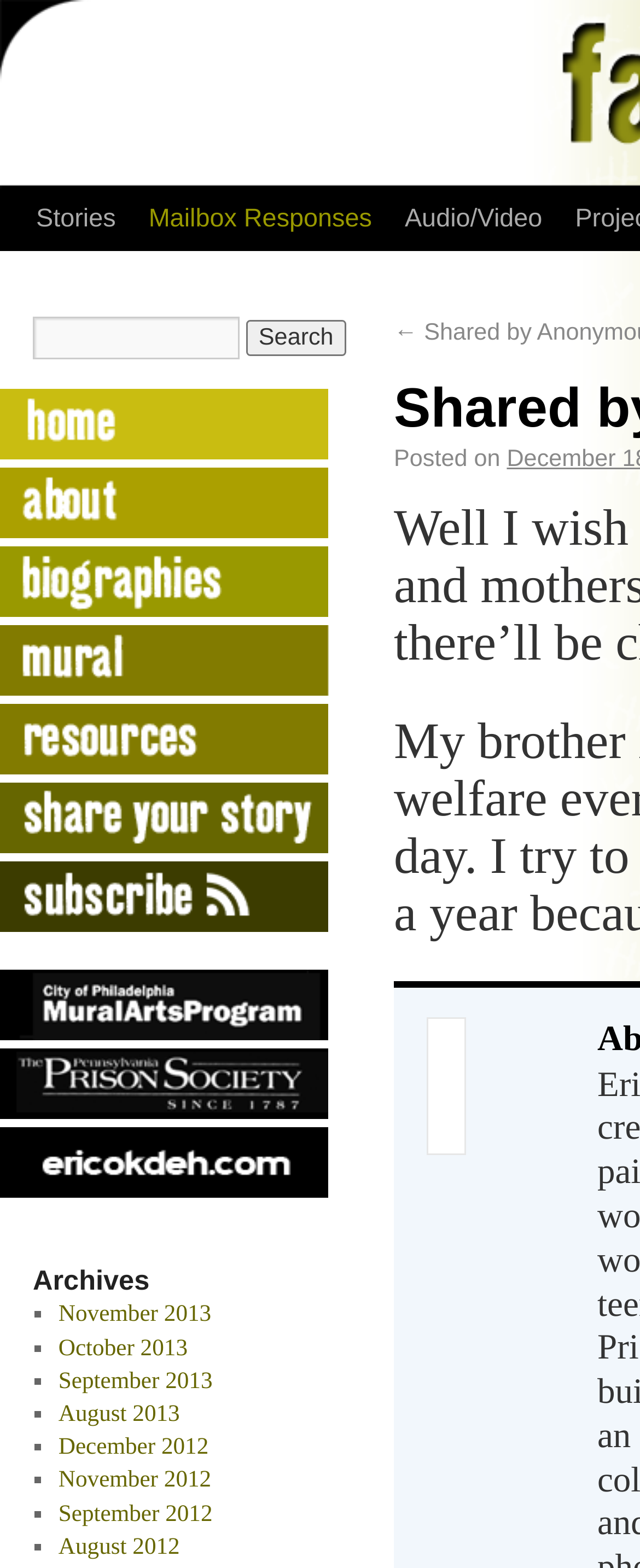Please find the bounding box coordinates of the element that you should click to achieve the following instruction: "Go to the Home page". The coordinates should be presented as four float numbers between 0 and 1: [left, top, right, bottom].

[0.0, 0.282, 0.513, 0.296]